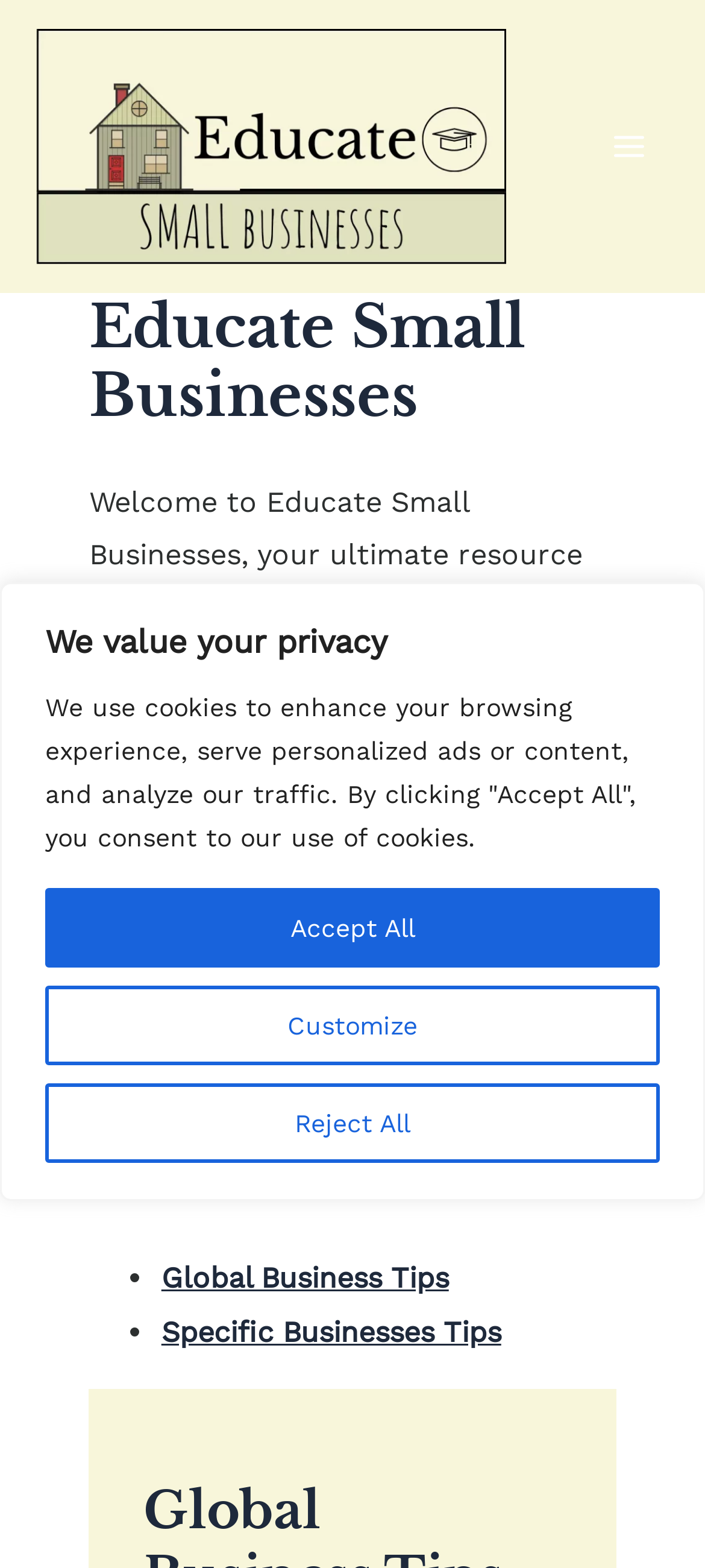How many main pillars of small business success are mentioned?
Please answer the question with a detailed and comprehensive explanation.

According to the webpage content, the approach of the website is simple and focuses on two main pillars of small business success, as stated in the text 'we focus on two main pillars of small business success'.